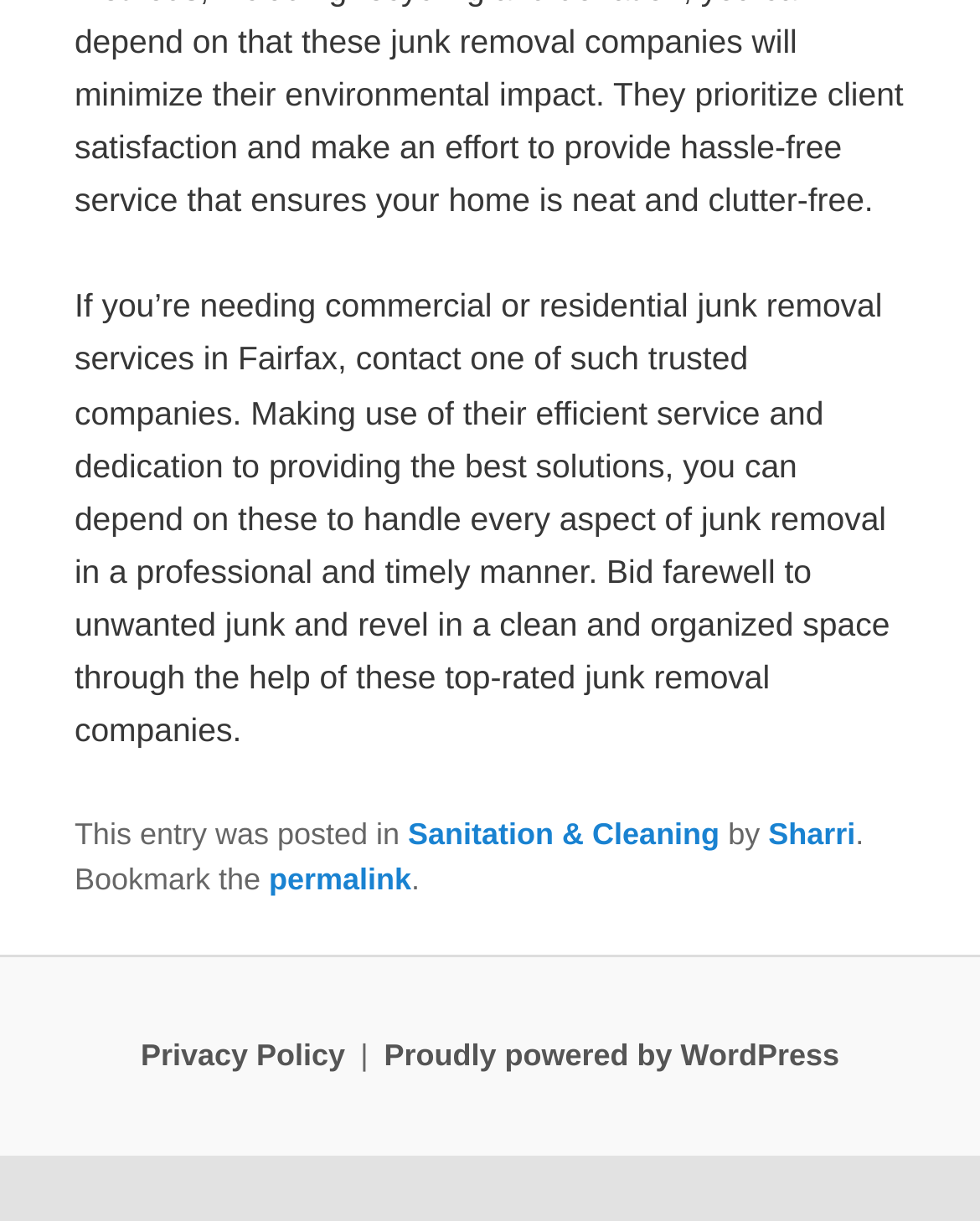What is the category of the post?
Use the screenshot to answer the question with a single word or phrase.

Sanitation & Cleaning